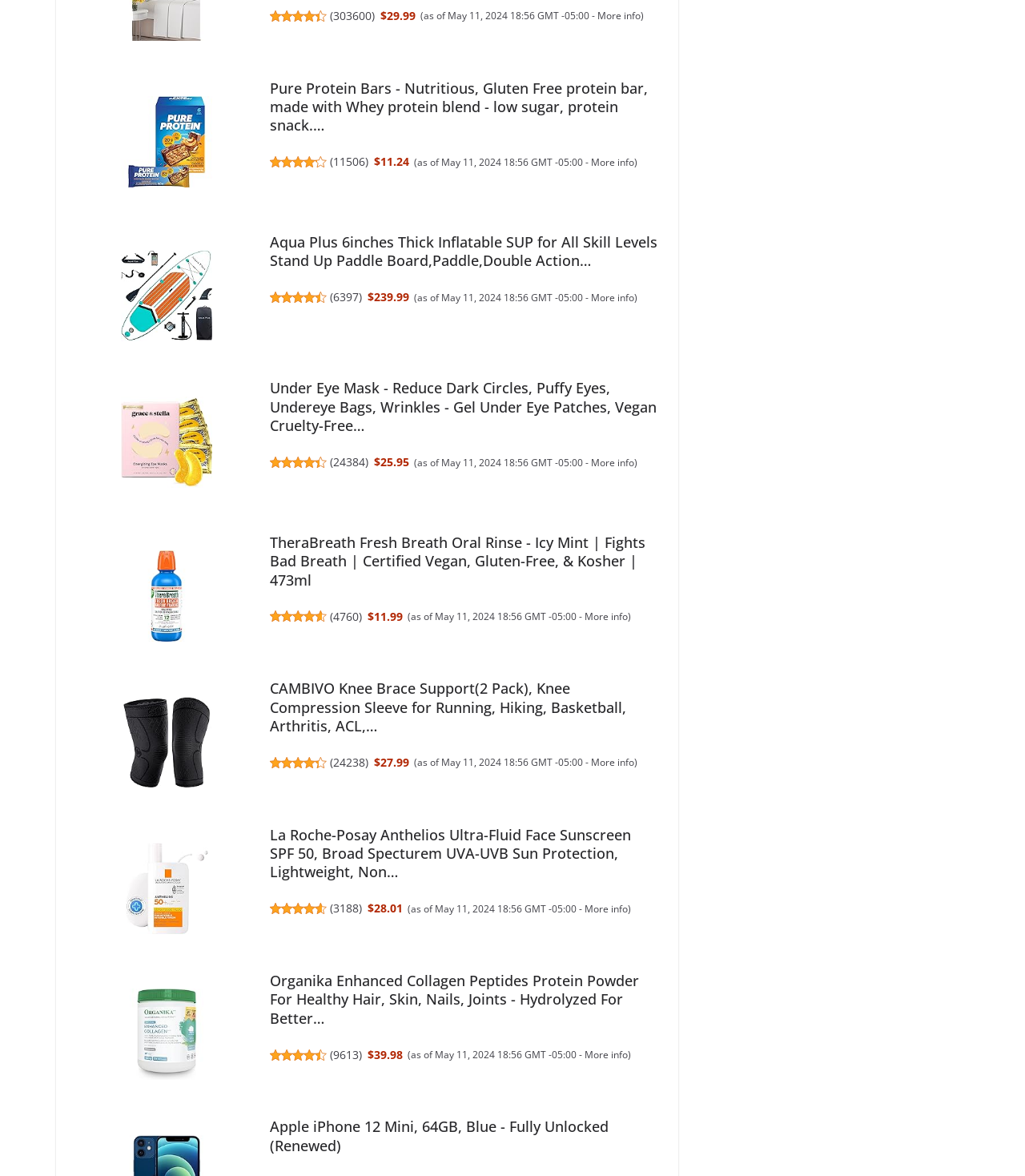How many reviews are there for TheraBreath Fresh Breath Oral Rinse?
Look at the screenshot and respond with a single word or phrase.

4760